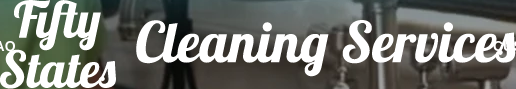Craft a thorough explanation of what is depicted in the image.

The image features the logo of "Fifty States Cleaning Services," prominently displaying the brand name in an elegant, stylized font. The design combines a modern aesthetic with a touch of sophistication, inviting potential customers to explore the residential and commercial cleaning services offered by the company. The logo is set against a subtle background that complements the text, emphasizing the company’s commitment to quality and professionalism in the Greater Boston Area. This visual representation serves as a focal point on their website, indicating their dedication to providing thorough and detail-oriented cleaning solutions for homes and businesses alike.